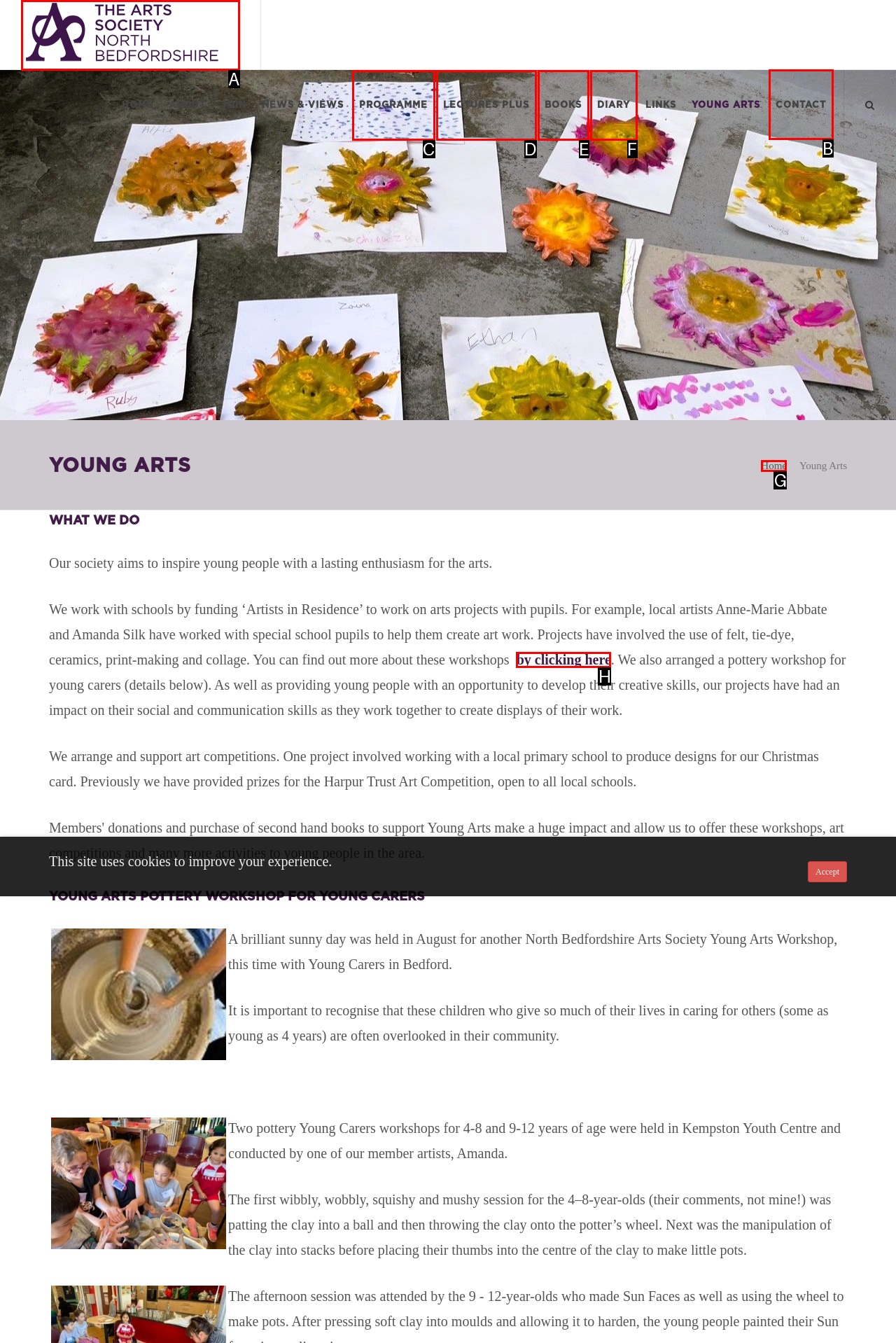Choose the HTML element that should be clicked to achieve this task: Click CONTACT
Respond with the letter of the correct choice.

B